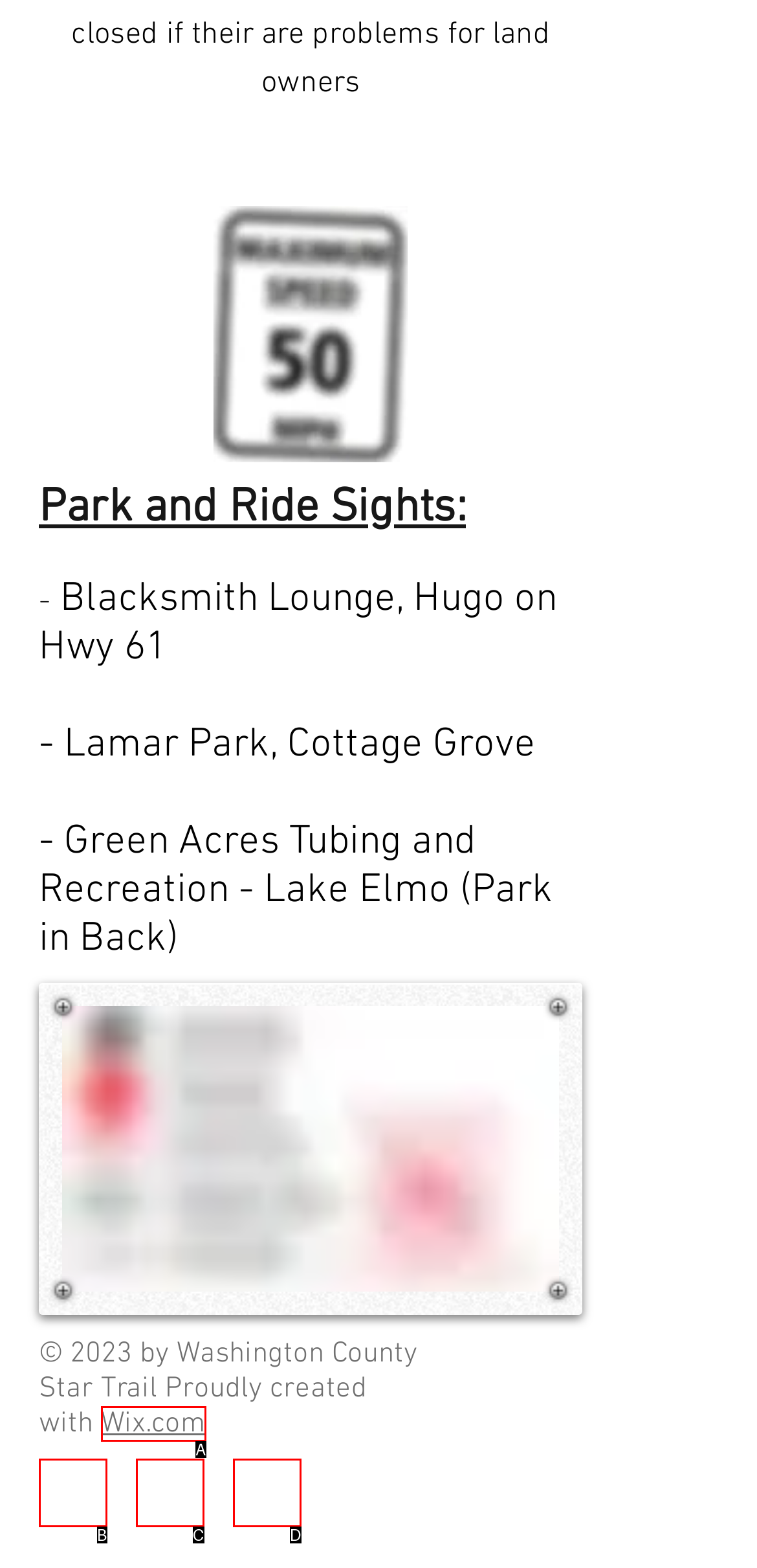Based on the element described as: aria-label="Google+ Social Icon"
Find and respond with the letter of the correct UI element.

D